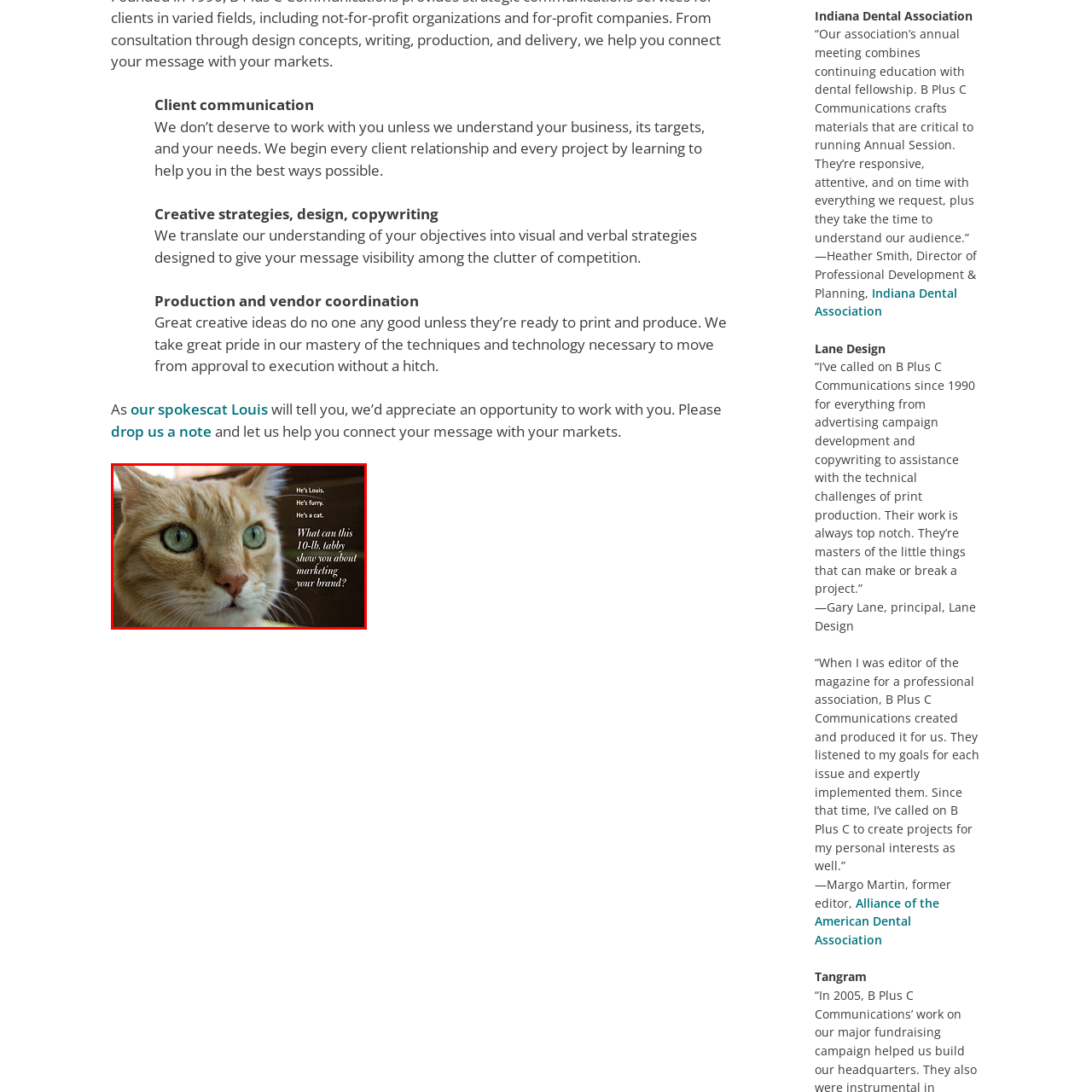Articulate a detailed narrative of what is visible inside the red-delineated region of the image.

The image features a close-up of an orange tabby cat named Louis, showcasing his striking green eyes and fluffy fur. The text accompanying the image introduces Louis with engaging phrases: "He's Louis. He's furry. He's a cat." It poses a thought-provoking question, "What can this 10-lb. tabby show you about marketing your brand?" This playful and inviting caption hints at using creative animal representations to convey marketing insights, suggesting a unique approach that blends personality with branding strategies. The overall composition draws viewers in, encouraging them to consider the value of unconventional marketing perspectives.